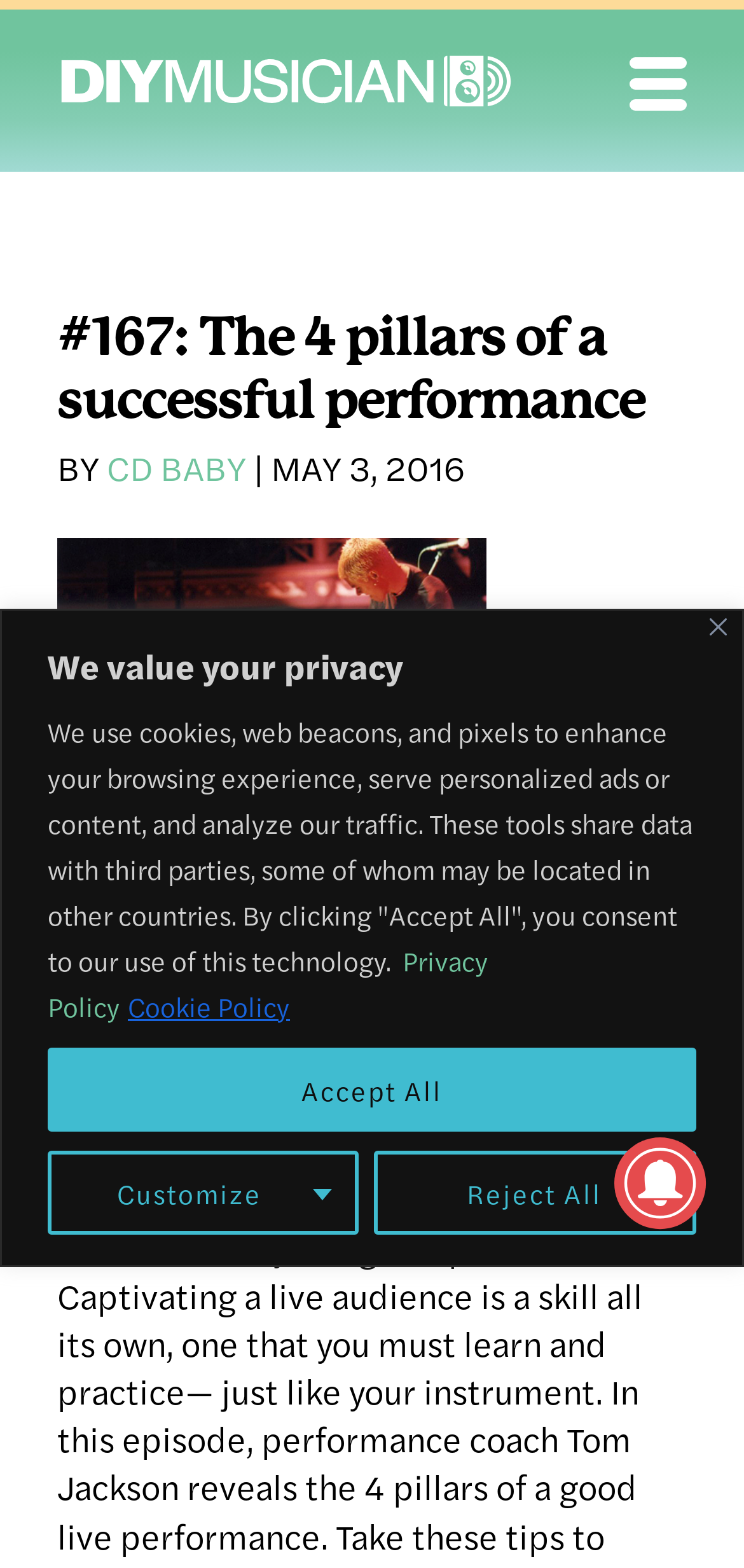Explain the features and main sections of the webpage comprehensively.

This webpage appears to be a blog post or article about the four pillars of a successful performance, specifically in the context of music. At the top of the page, there is a notification bar with a message about privacy and cookies, which includes buttons to accept, reject, or customize the settings. Below this bar, there is a logo for CD Baby, a music distribution company, and a button with no text.

The main content of the page is divided into two sections. On the left, there is a header section with a title, "#167: The 4 pillars of a successful performance", and a subtitle, "BY CD BABY | MAY 3, 2016". Below this, there is a thumbnail image related to the article.

On the right side of the page, there is an audio player with controls to play, pause, and adjust the volume. The audio player also displays the current time and allows the user to scrub through the audio. Below the audio player, there are links to download the audio or play it in a new window.

At the bottom of the page, there is a small image, but its purpose is unclear.

Overall, the page appears to be a blog post or article about music performance, with a focus on the four pillars of success. The page includes an audio player and links to download or play the audio in a new window.